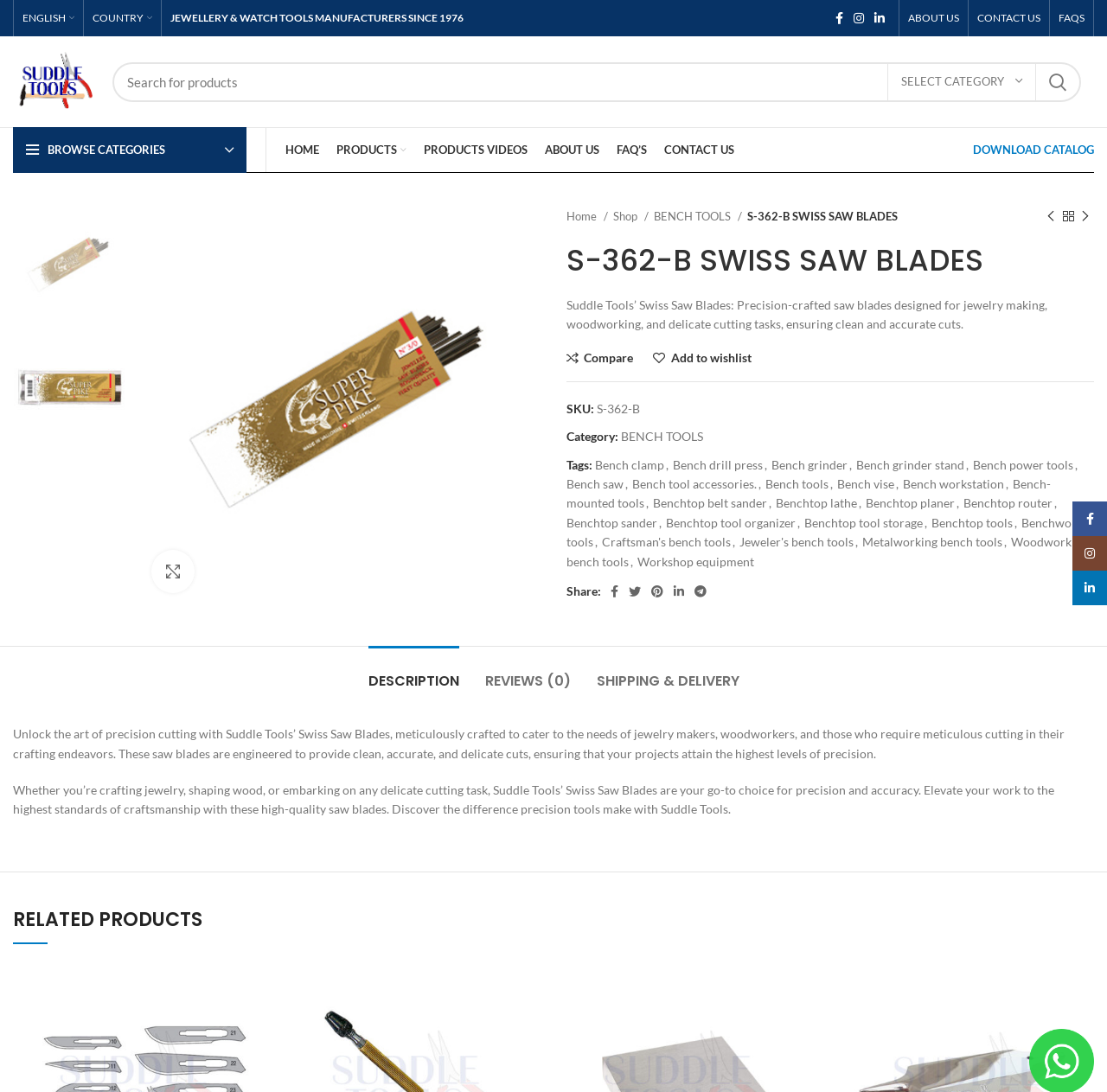Could you locate the bounding box coordinates for the section that should be clicked to accomplish this task: "View the product categories".

[0.25, 0.122, 0.871, 0.153]